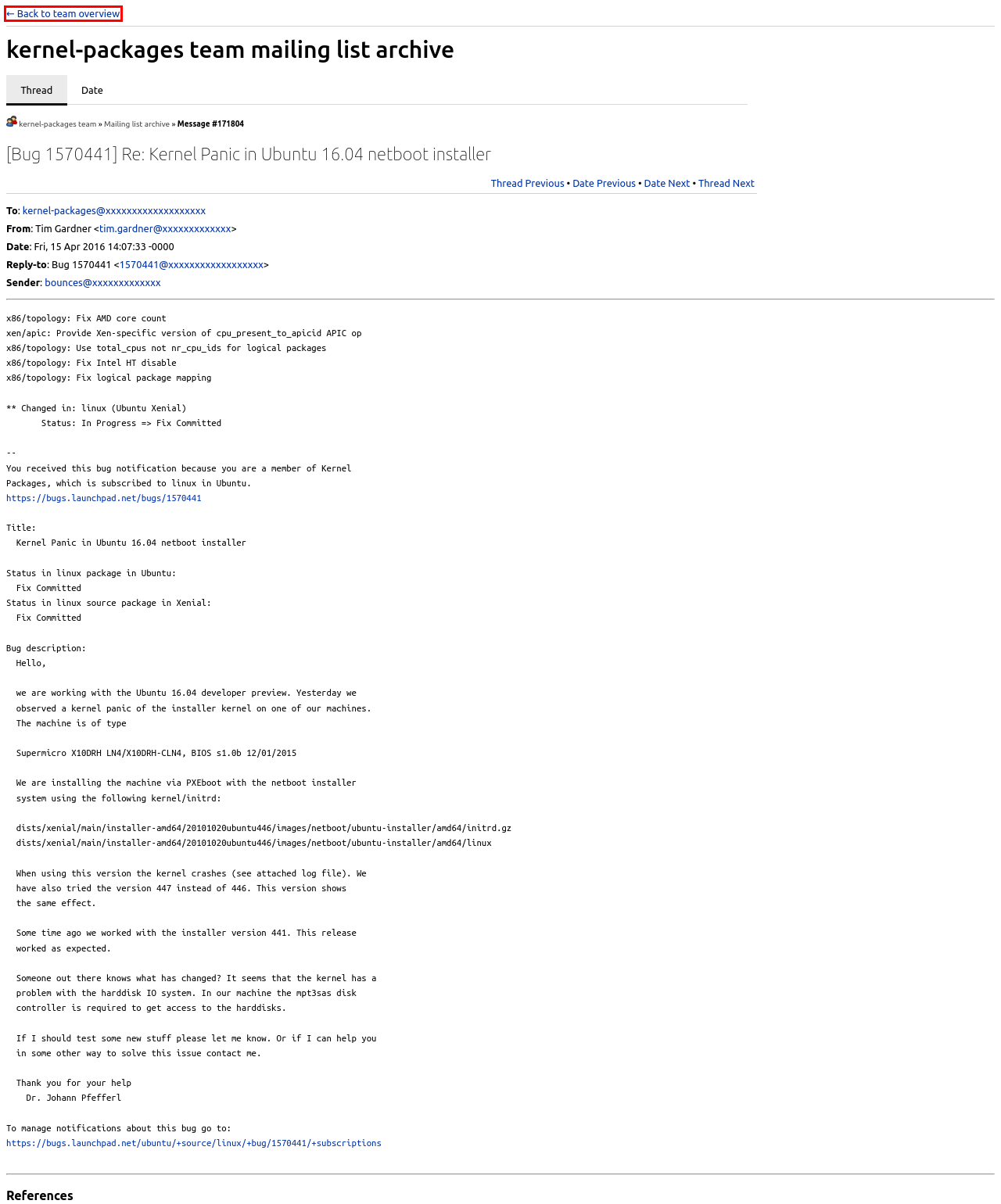With the provided webpage screenshot containing a red bounding box around a UI element, determine which description best matches the new webpage that appears after clicking the selected element. The choices are:
A. Teams/MailingLists - Launchpad Help
B. Launchpad tour
C. Canonical | Trusted open source for enterprises
D. OpenID transaction in progress
E. Legal - Launchpad Help
F. Launchpad
G. Kernel Packages in Launchpad
H. FrontPage - Launchpad Help

G